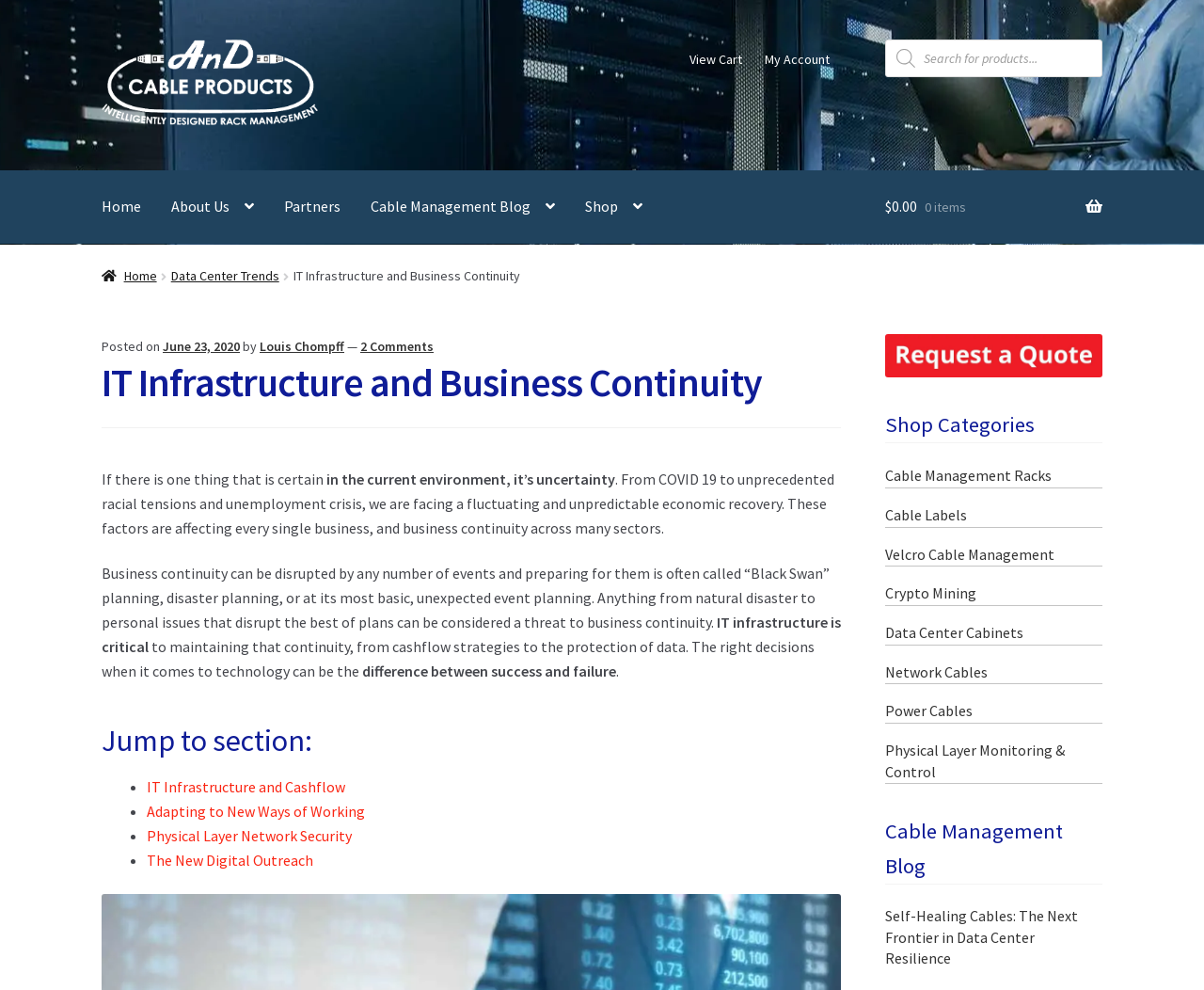Provide the bounding box coordinates of the area you need to click to execute the following instruction: "View cart".

[0.563, 0.04, 0.626, 0.08]